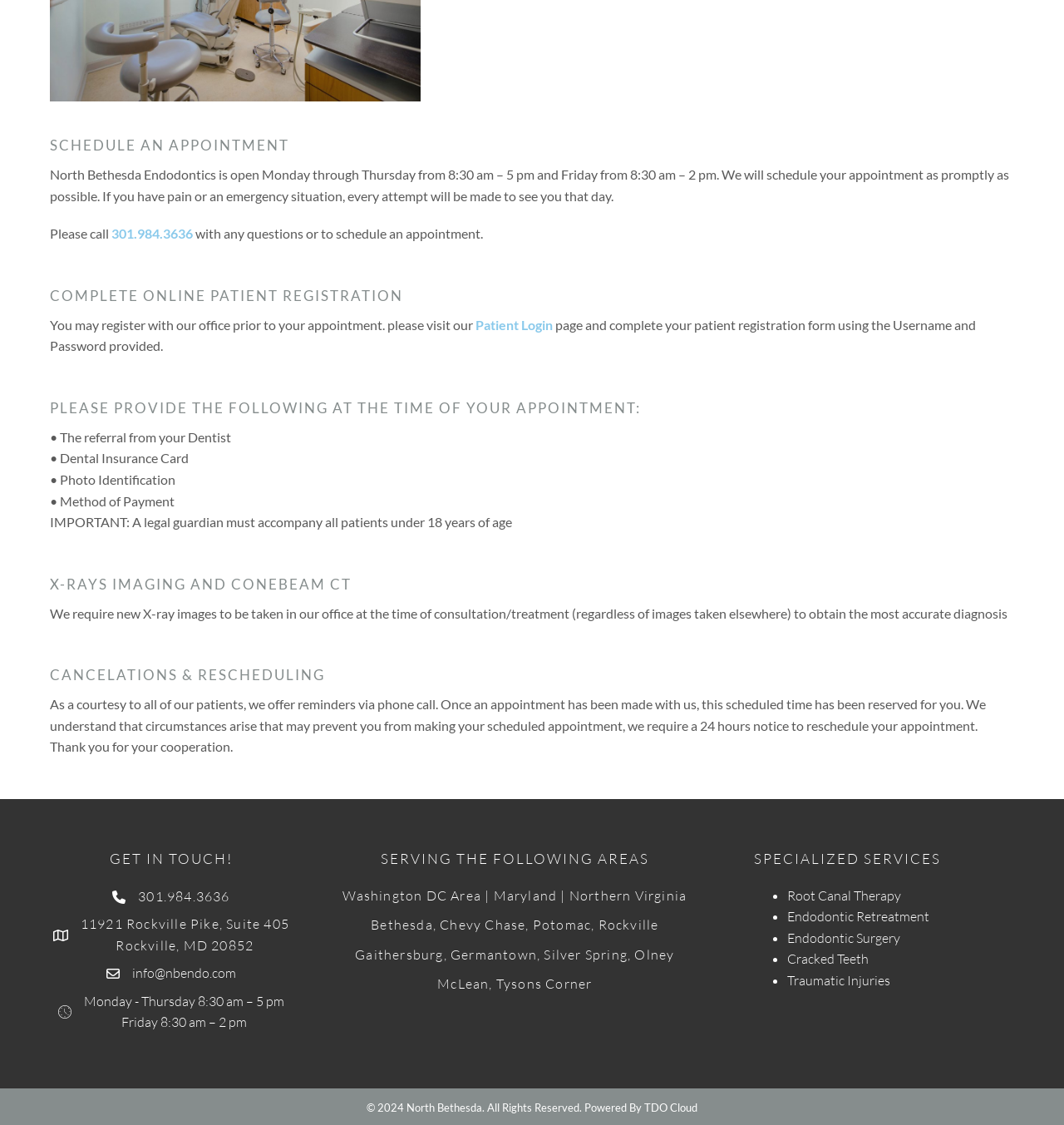Mark the bounding box of the element that matches the following description: "301.984.3636".

[0.13, 0.789, 0.216, 0.804]